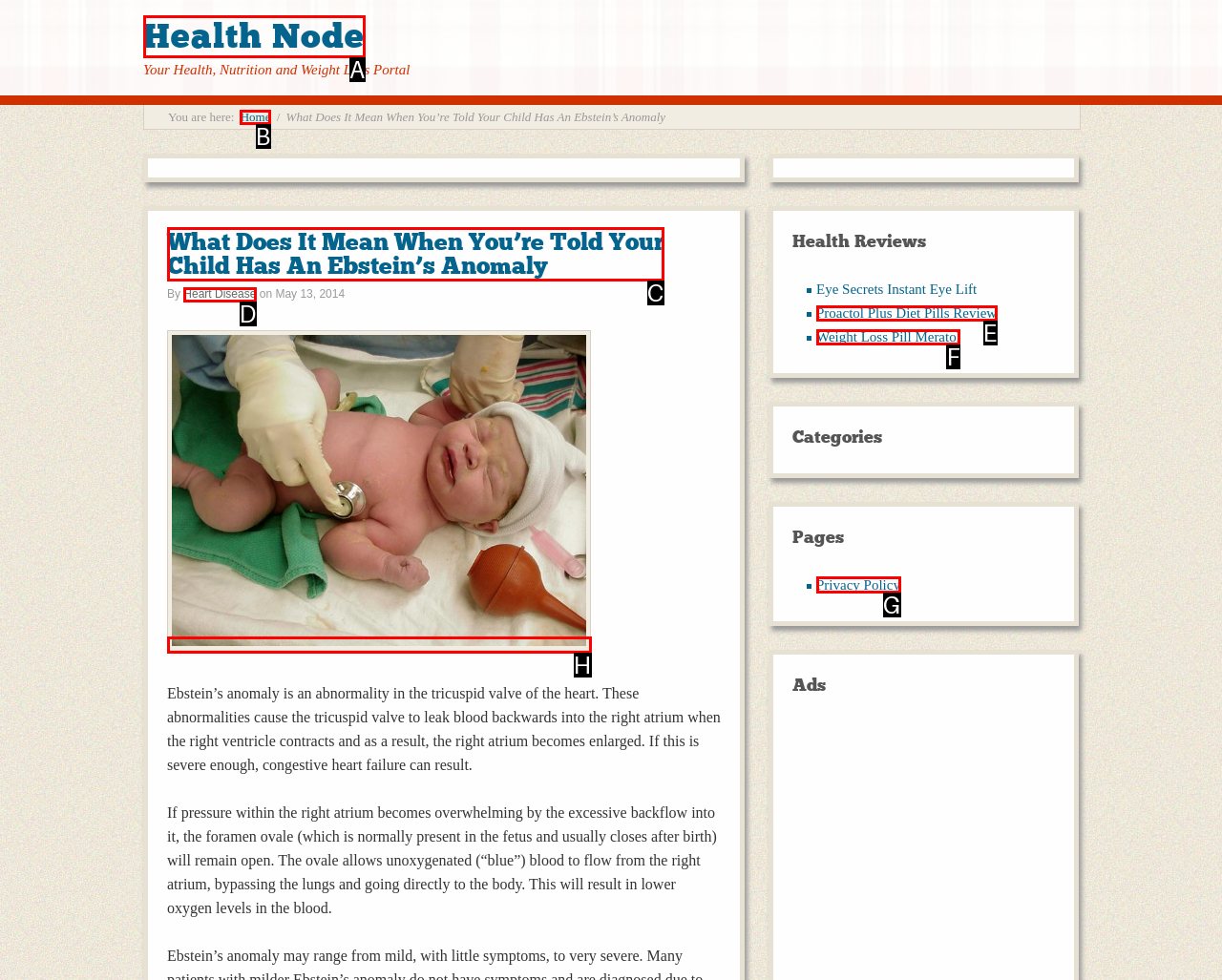Look at the highlighted elements in the screenshot and tell me which letter corresponds to the task: Click on 'REPORT NEWS'.

None